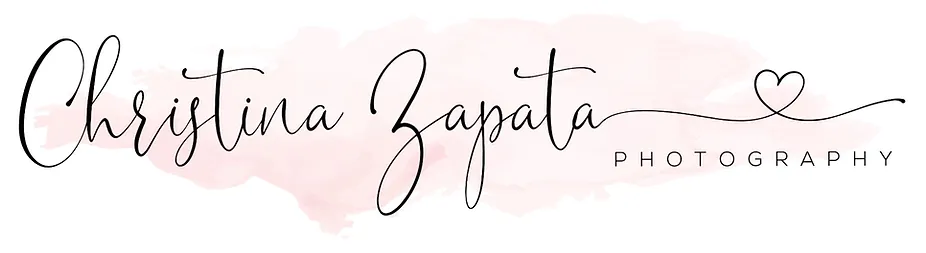What is the color of the watercolor background?
Using the image as a reference, deliver a detailed and thorough answer to the question.

The caption describes the background as a soft pink watercolor, which implies that the color of the background is a gentle, soft pink hue.